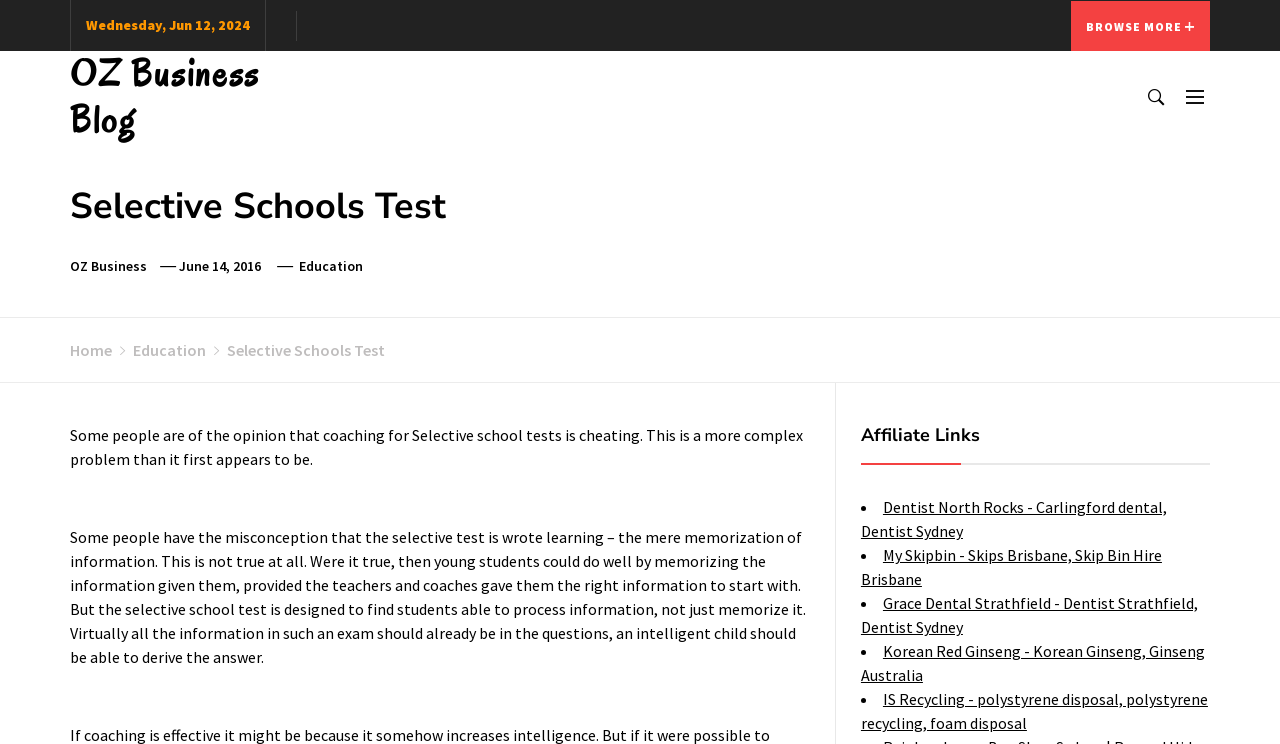Generate the text content of the main heading of the webpage.

Selective Schools Test